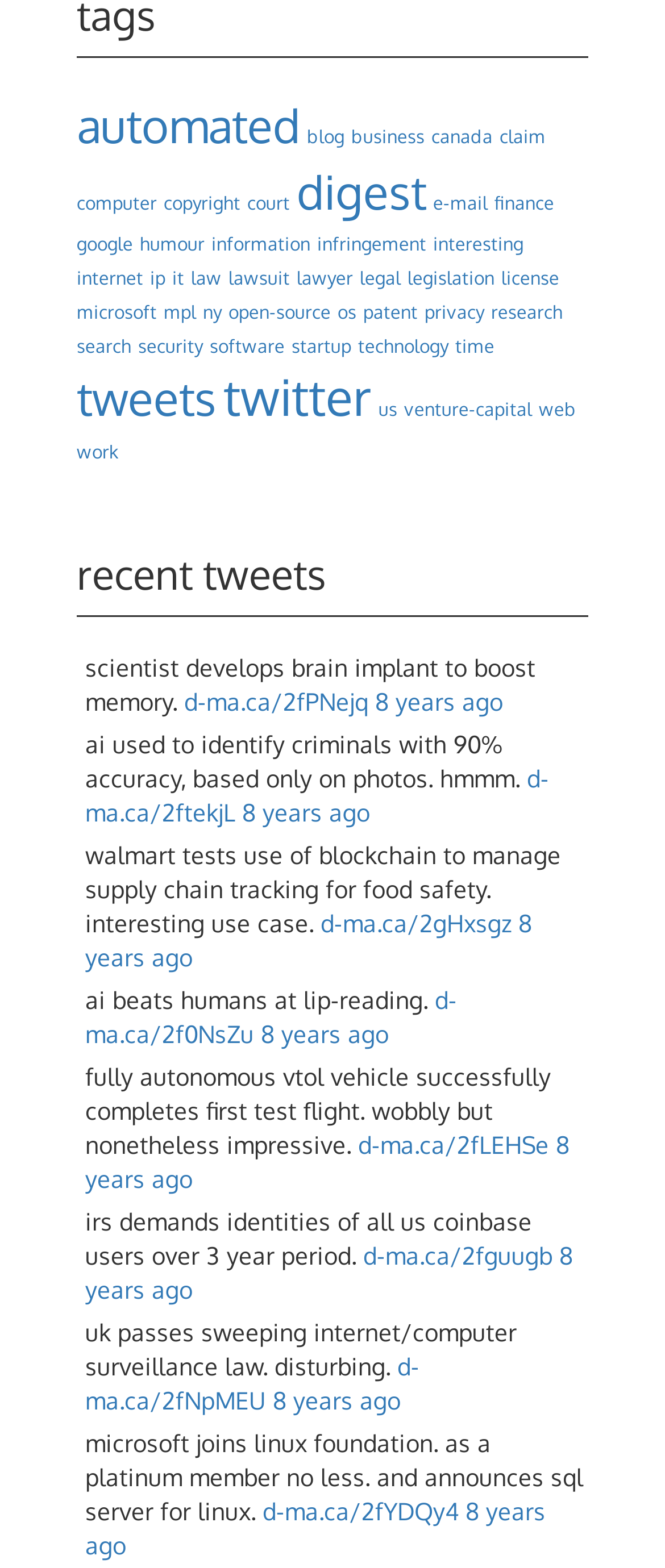Please provide the bounding box coordinate of the region that matches the element description: automated. Coordinates should be in the format (top-left x, top-left y, bottom-right x, bottom-right y) and all values should be between 0 and 1.

[0.115, 0.061, 0.451, 0.098]